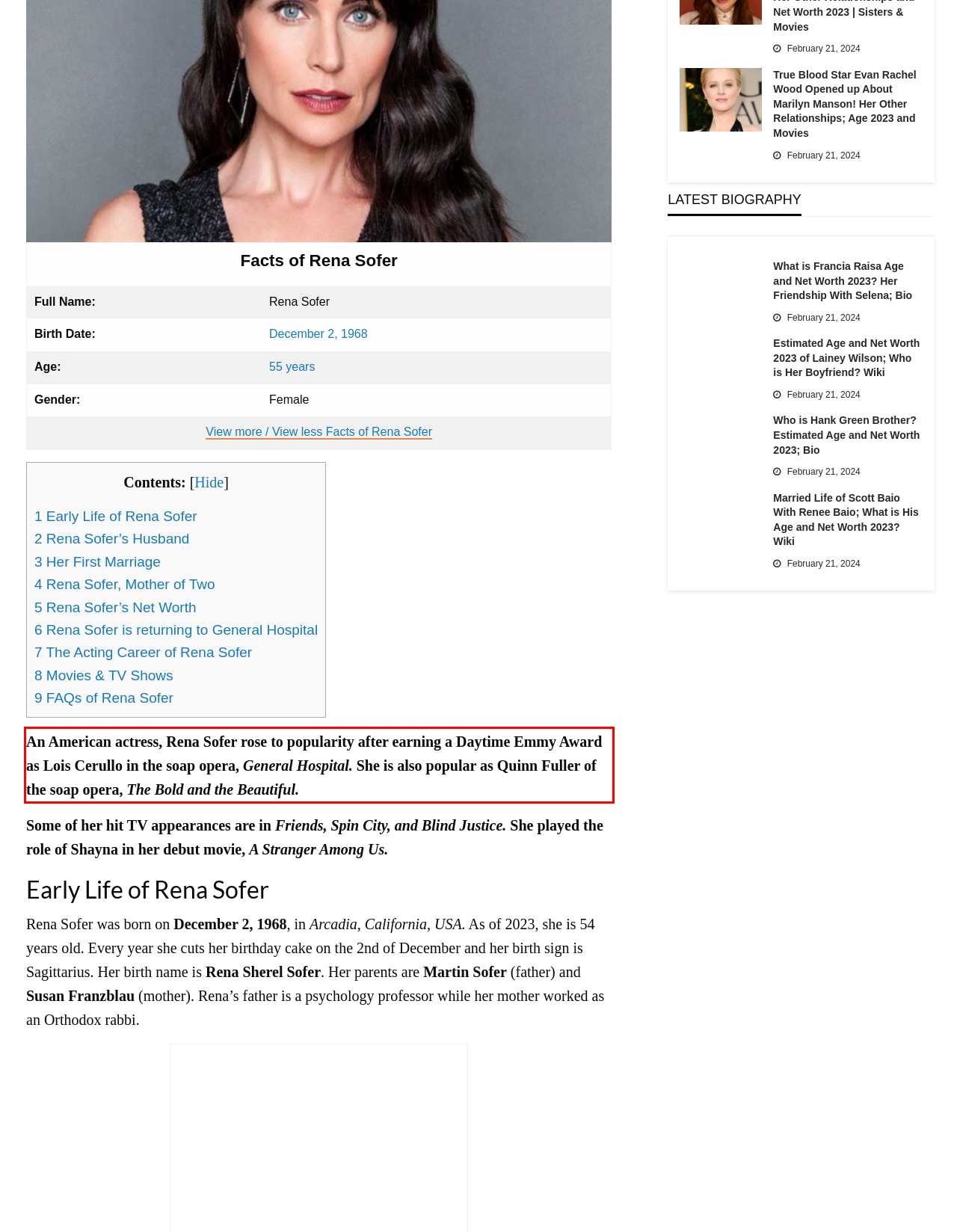Your task is to recognize and extract the text content from the UI element enclosed in the red bounding box on the webpage screenshot.

An American actress, Rena Sofer rose to popularity after earning a Daytime Emmy Award as Lois Cerullo in the soap opera, General Hospital. She is also popular as Quinn Fuller of the soap opera, The Bold and the Beautiful.